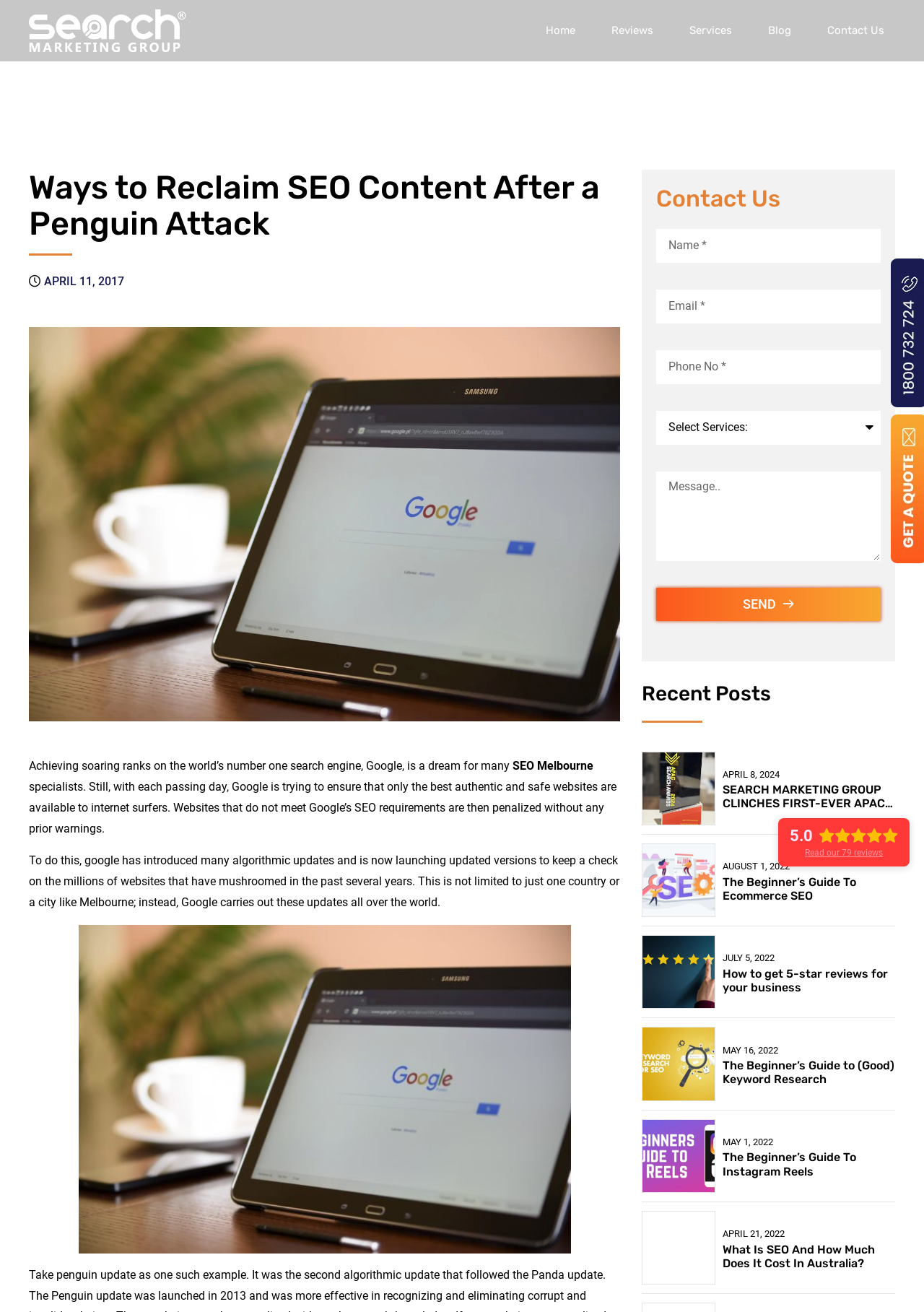Predict the bounding box coordinates of the area that should be clicked to accomplish the following instruction: "Fill in the 'Name' textbox". The bounding box coordinates should consist of four float numbers between 0 and 1, i.e., [left, top, right, bottom].

[0.71, 0.174, 0.953, 0.2]